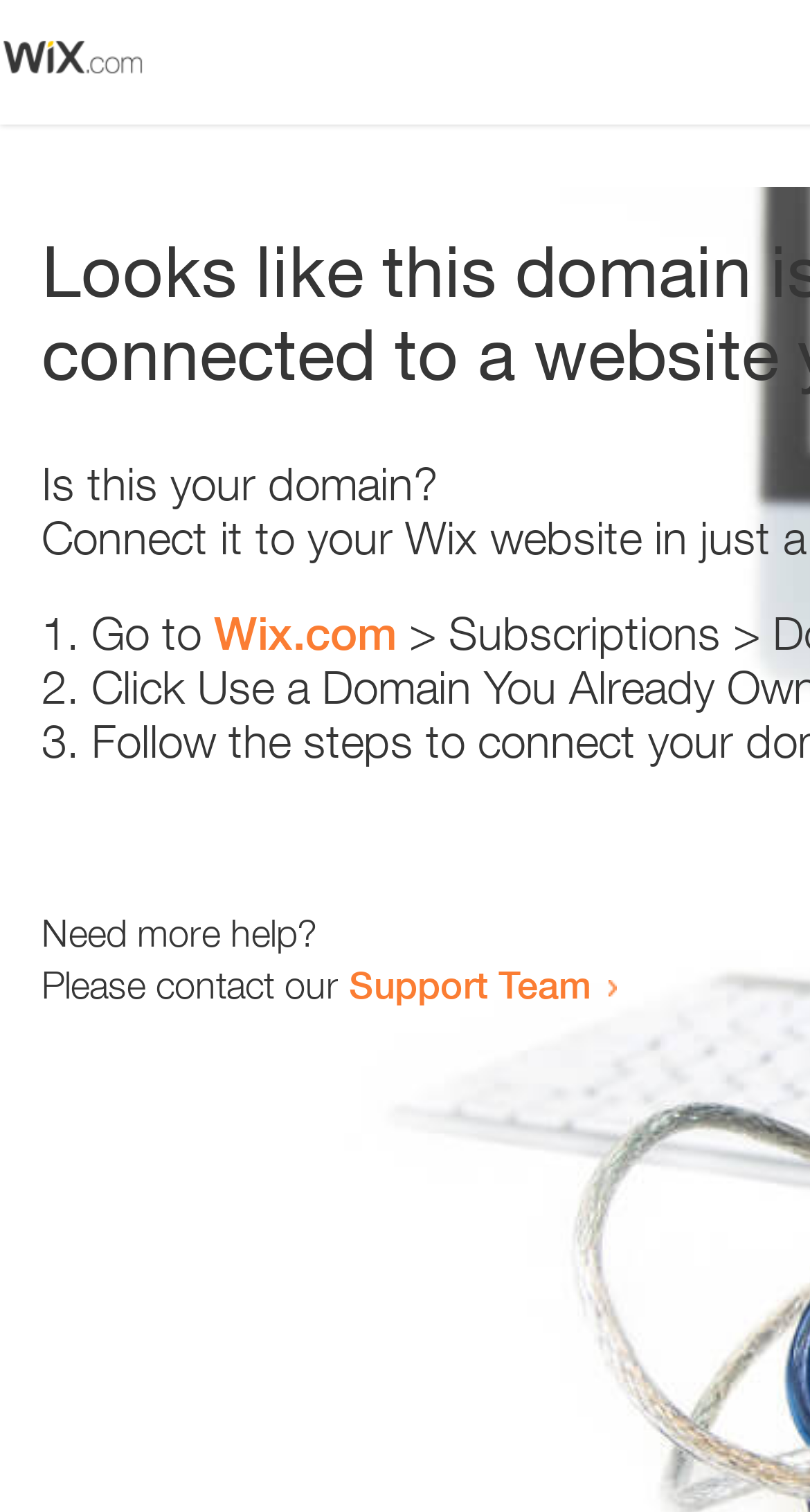Determine the bounding box coordinates of the UI element described by: "Wix.com".

None